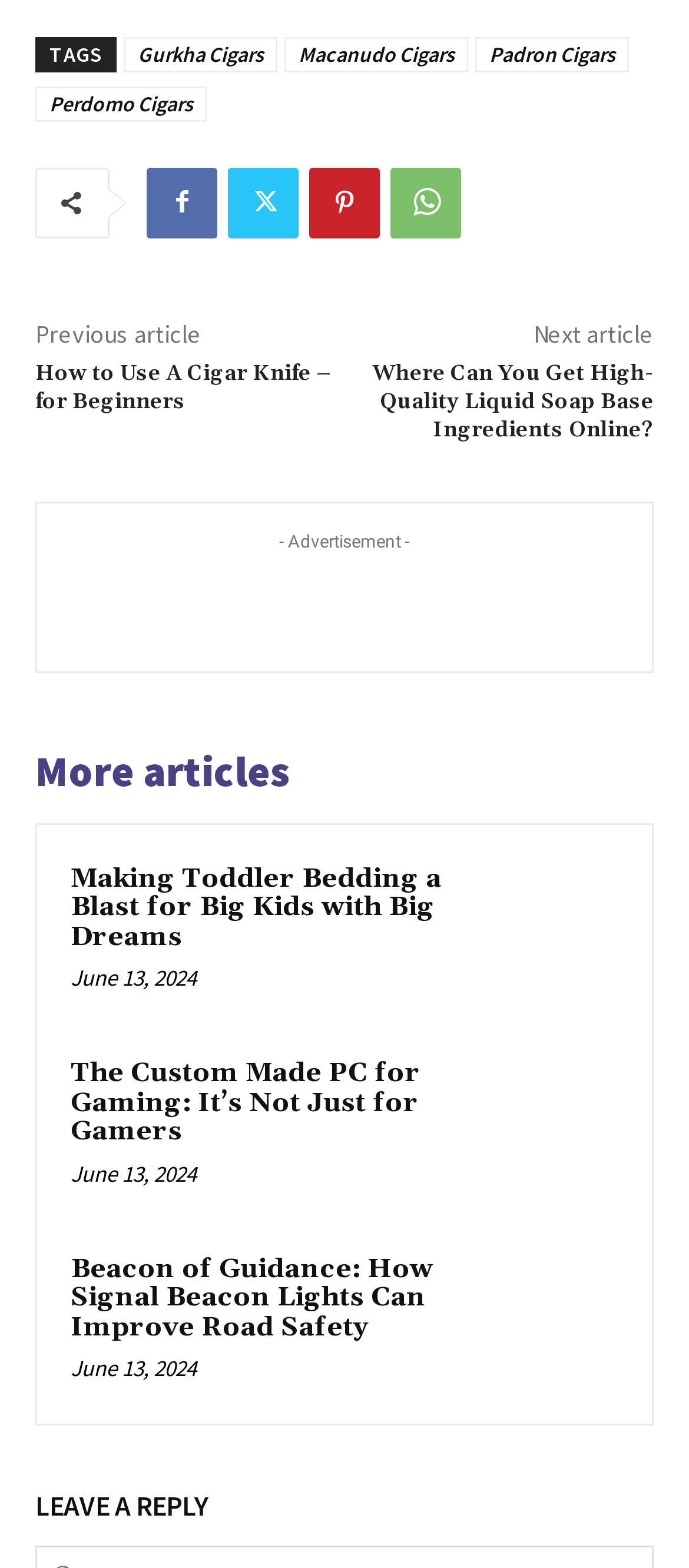Give a concise answer using only one word or phrase for this question:
How many articles are listed under 'More articles'?

3